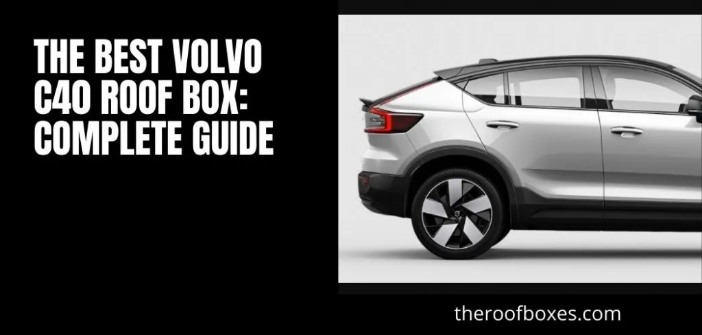Answer the question briefly using a single word or phrase: 
What is the purpose of the text on the left?

To indicate a comprehensive guide